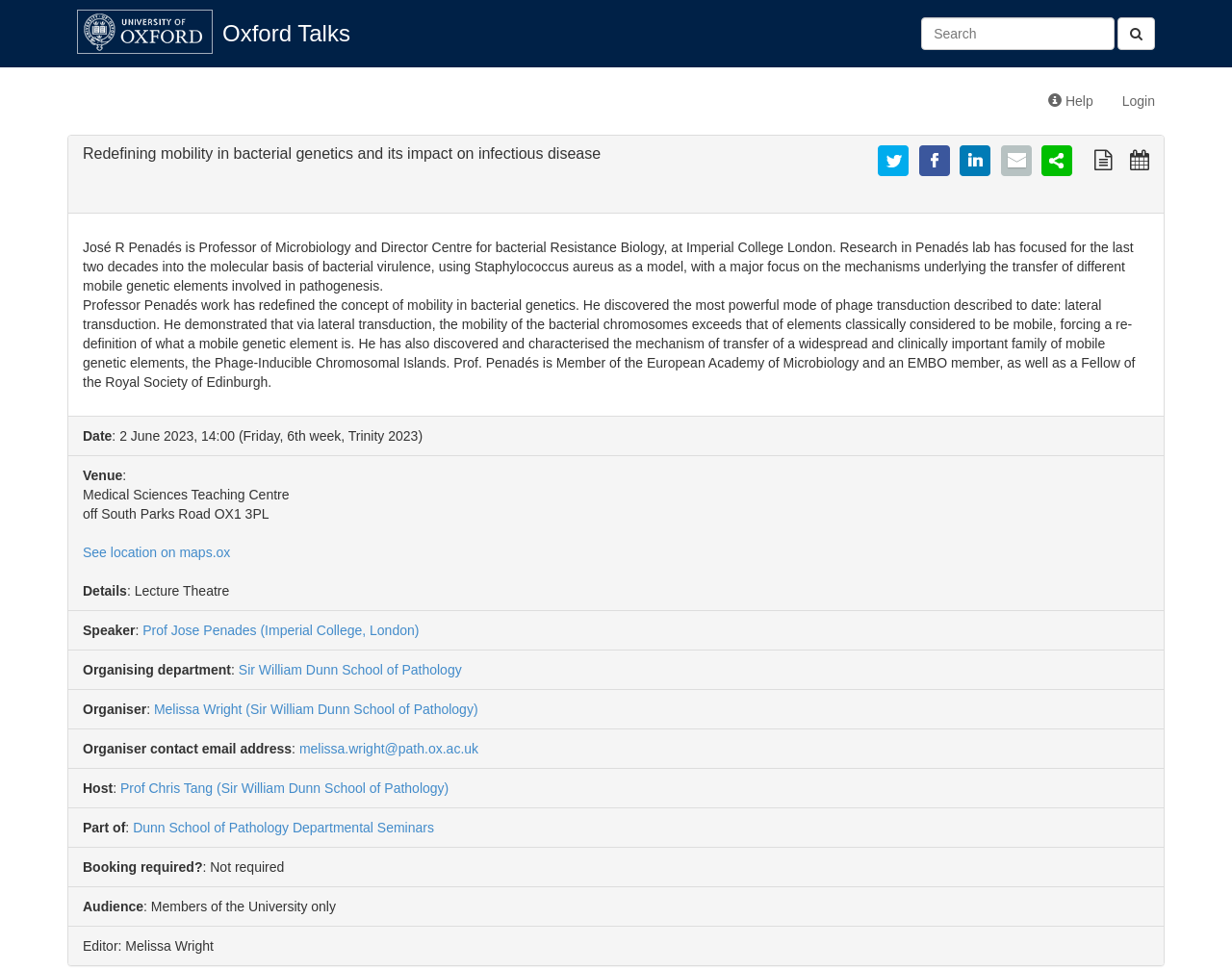What is the date of the talk?
Using the image as a reference, answer the question with a short word or phrase.

2 June 2023